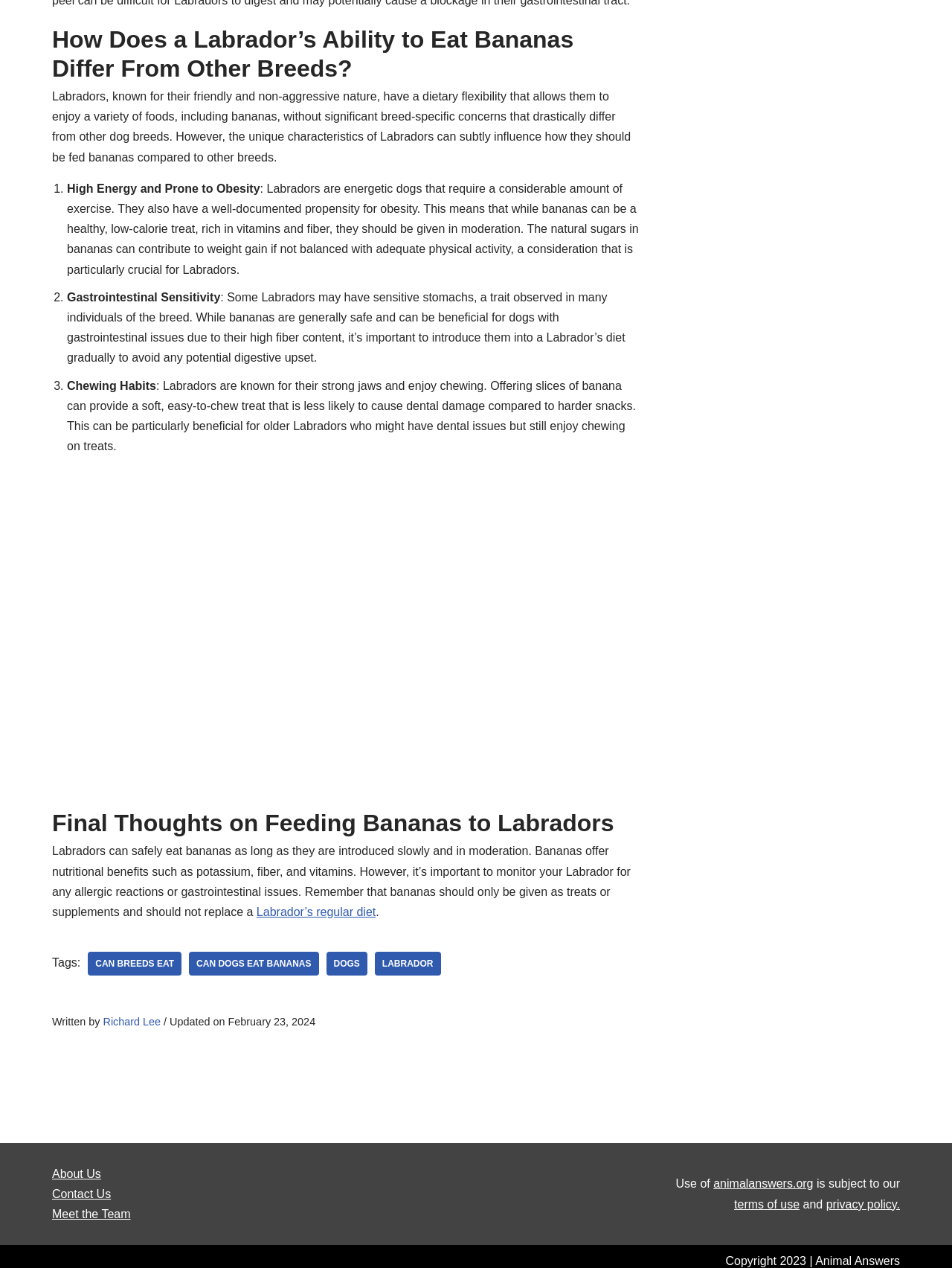Please respond to the question using a single word or phrase:
What is the website's name?

Animal Answers